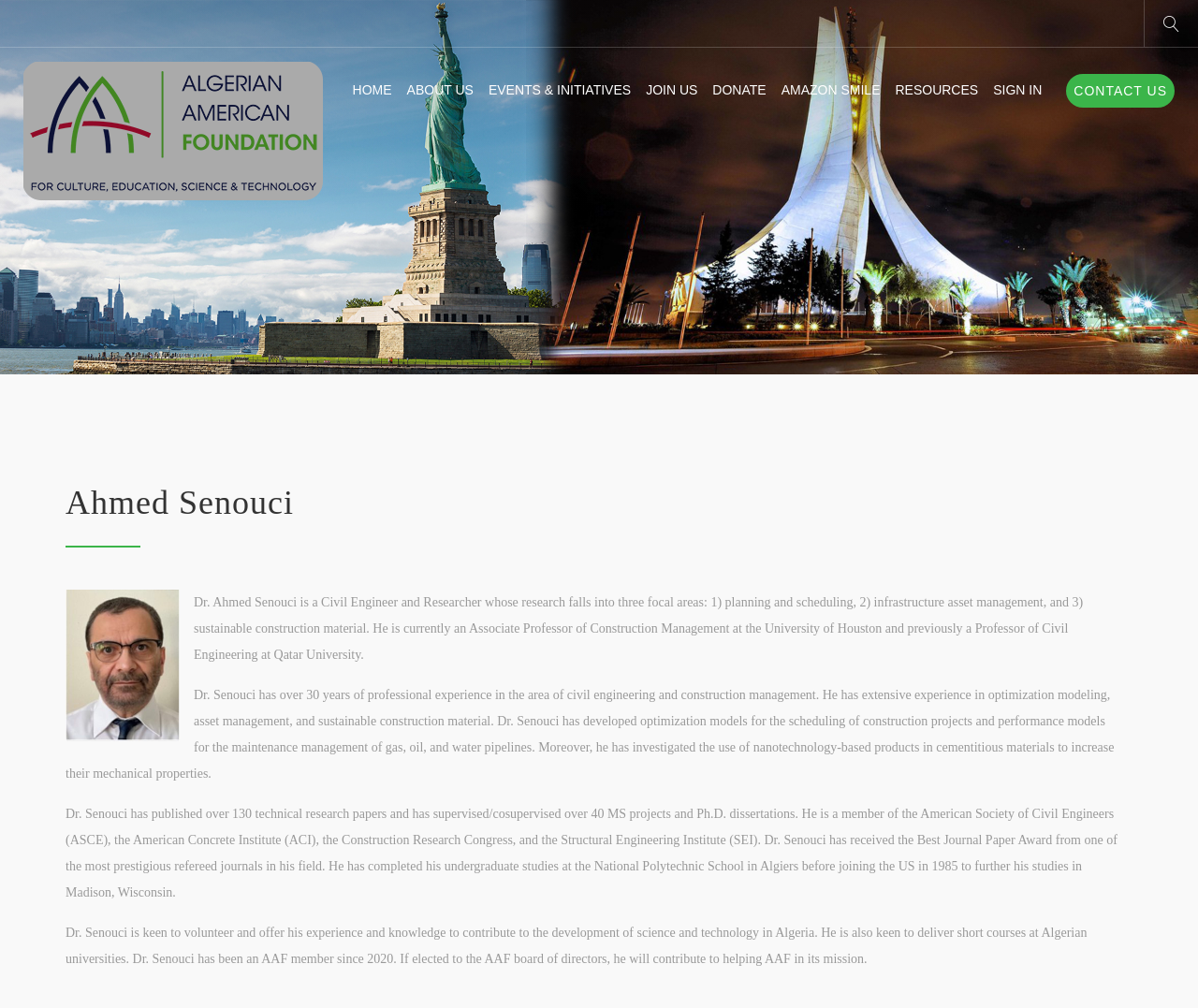Can you determine the bounding box coordinates of the area that needs to be clicked to fulfill the following instruction: "Go to the ABOUT US page"?

[0.332, 0.047, 0.4, 0.131]